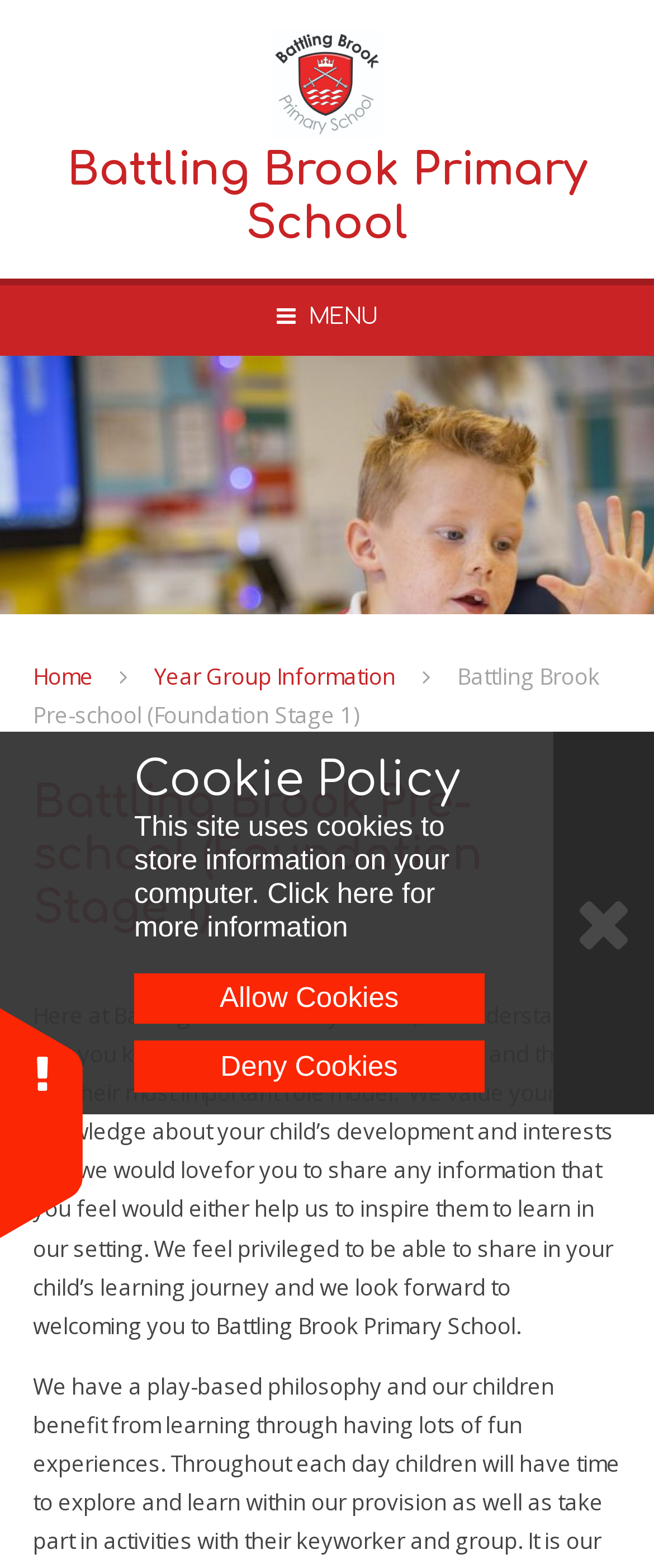Predict the bounding box coordinates of the area that should be clicked to accomplish the following instruction: "Click the Skip to content link". The bounding box coordinates should consist of four float numbers between 0 and 1, i.e., [left, top, right, bottom].

[0.0, 0.002, 0.255, 0.021]